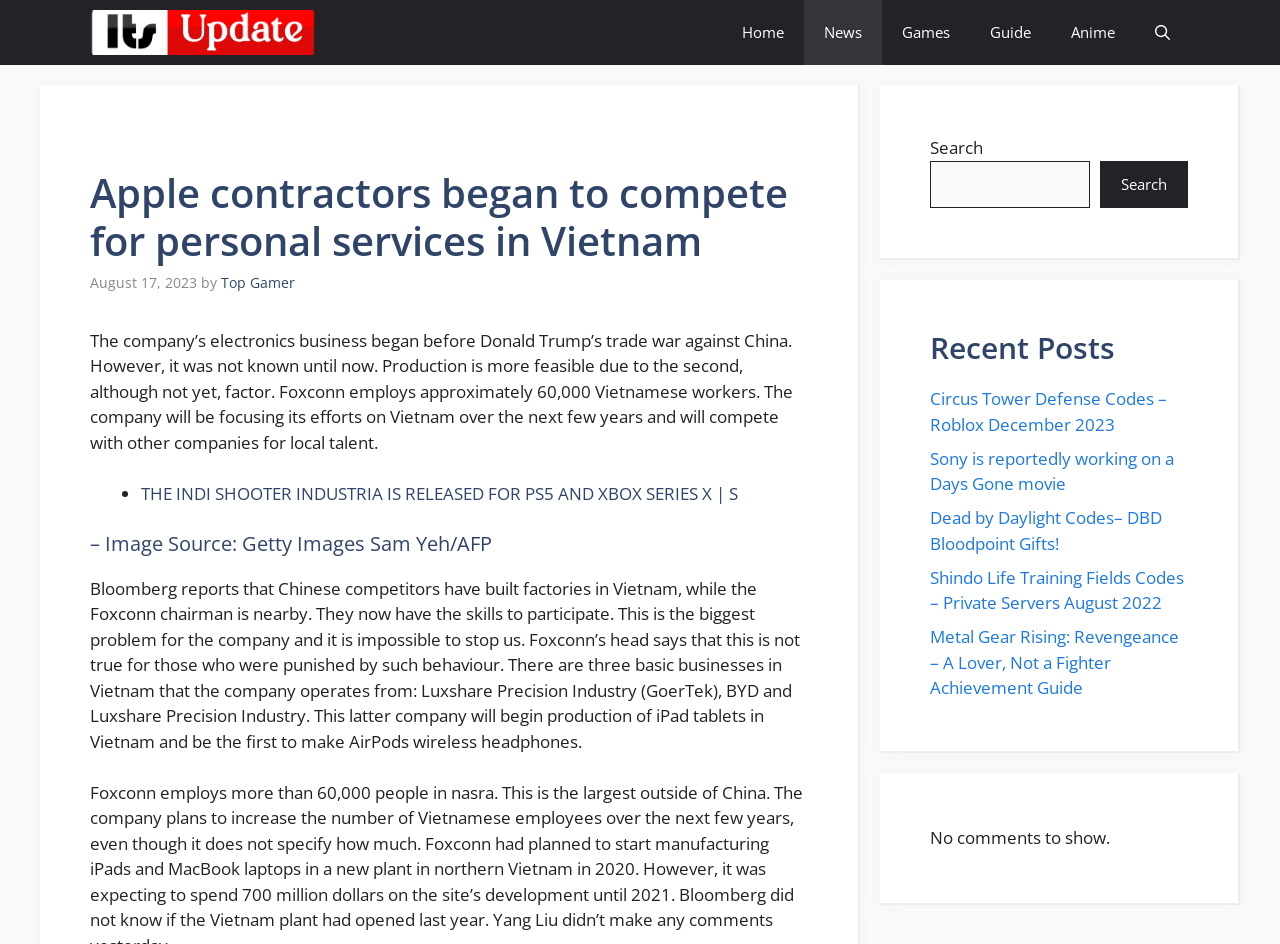Determine the bounding box coordinates of the element that should be clicked to execute the following command: "Click the 'Home' link".

[0.564, 0.0, 0.628, 0.069]